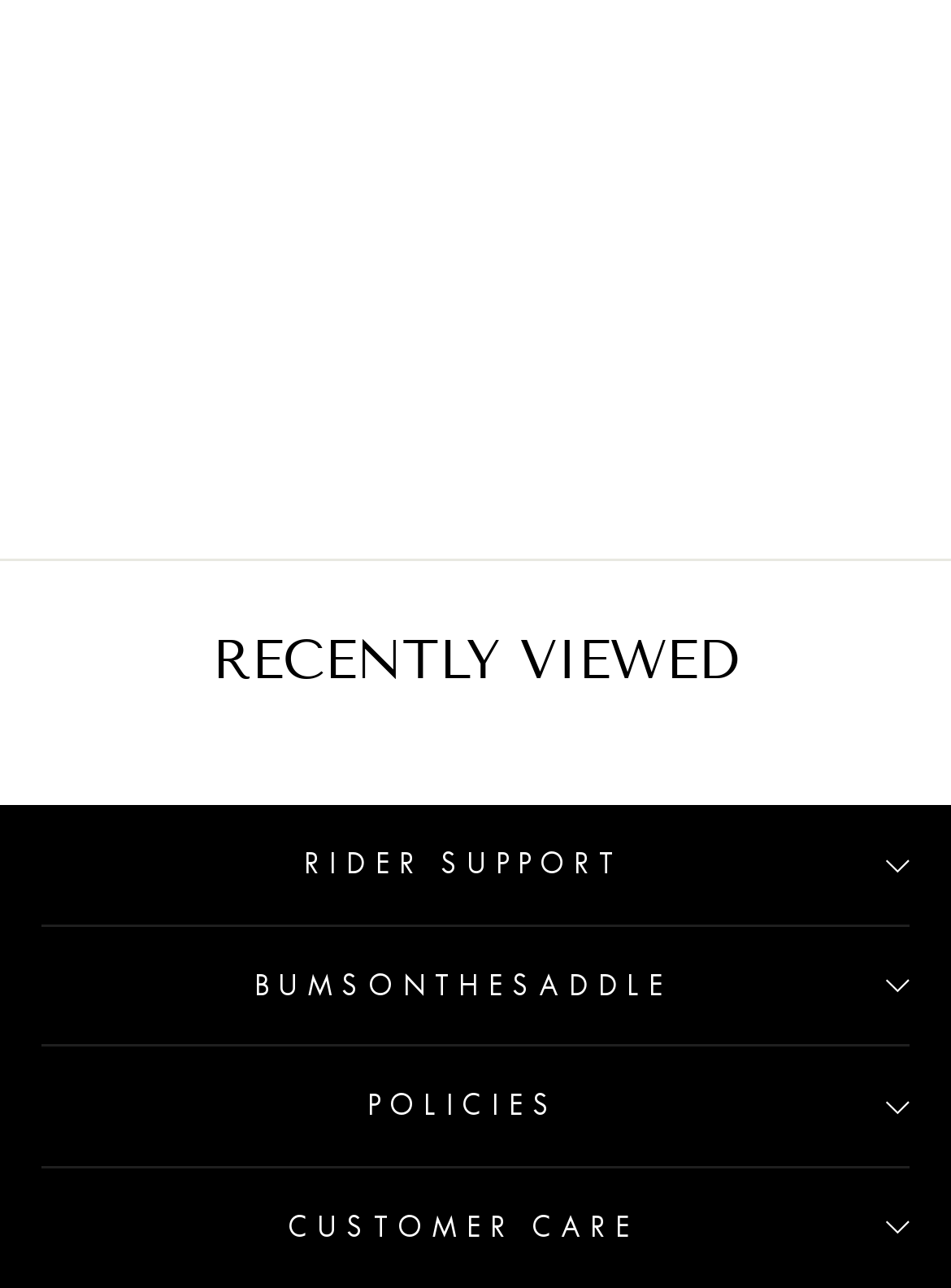Determine the bounding box for the UI element that matches this description: "BUMSONTHESADDLE".

[0.044, 0.719, 0.956, 0.811]